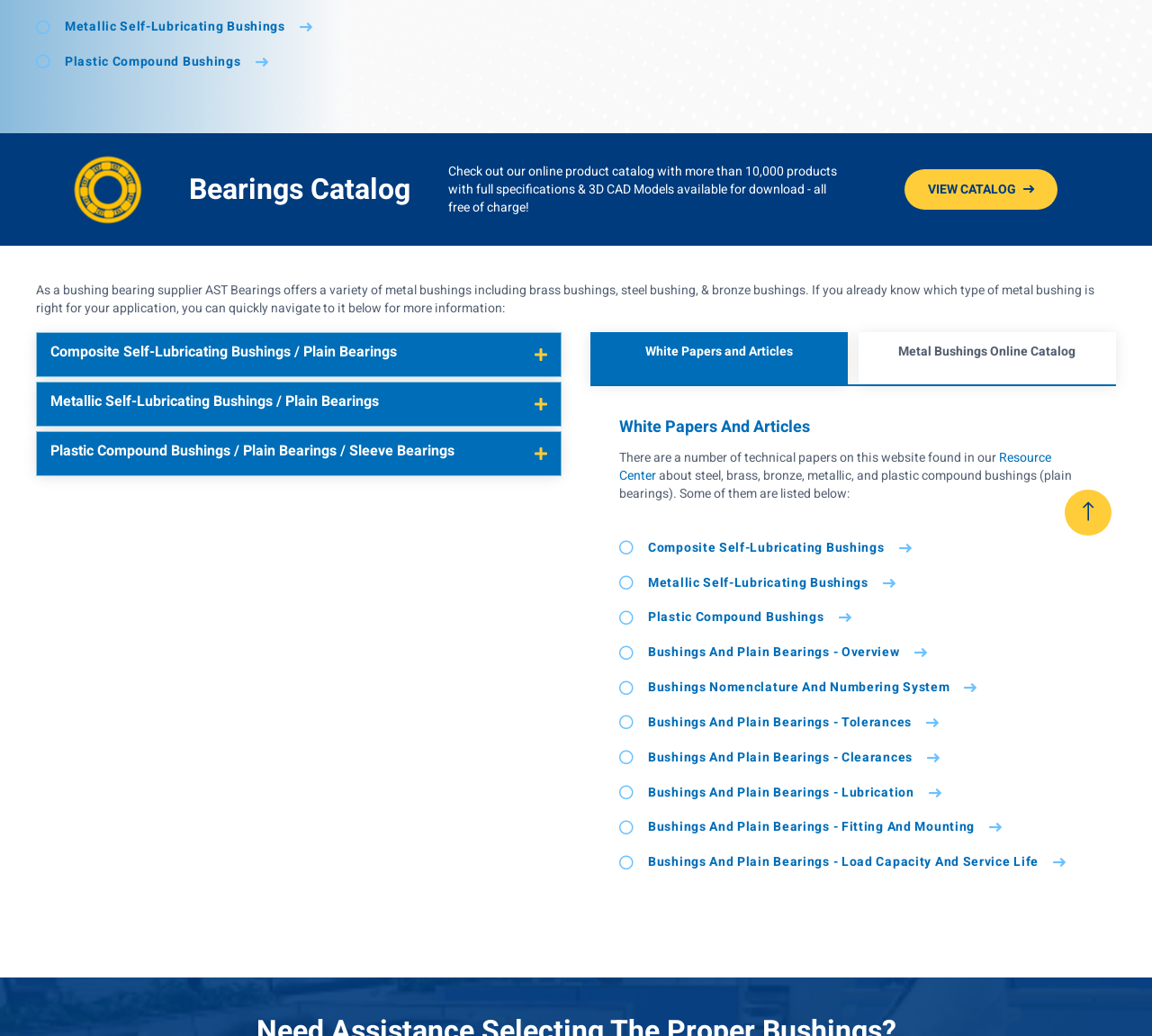Identify the bounding box coordinates for the UI element described by the following text: "Composite Self-Lubricating Bushings". Provide the coordinates as four float numbers between 0 and 1, in the format [left, top, right, bottom].

[0.538, 0.519, 0.944, 0.539]